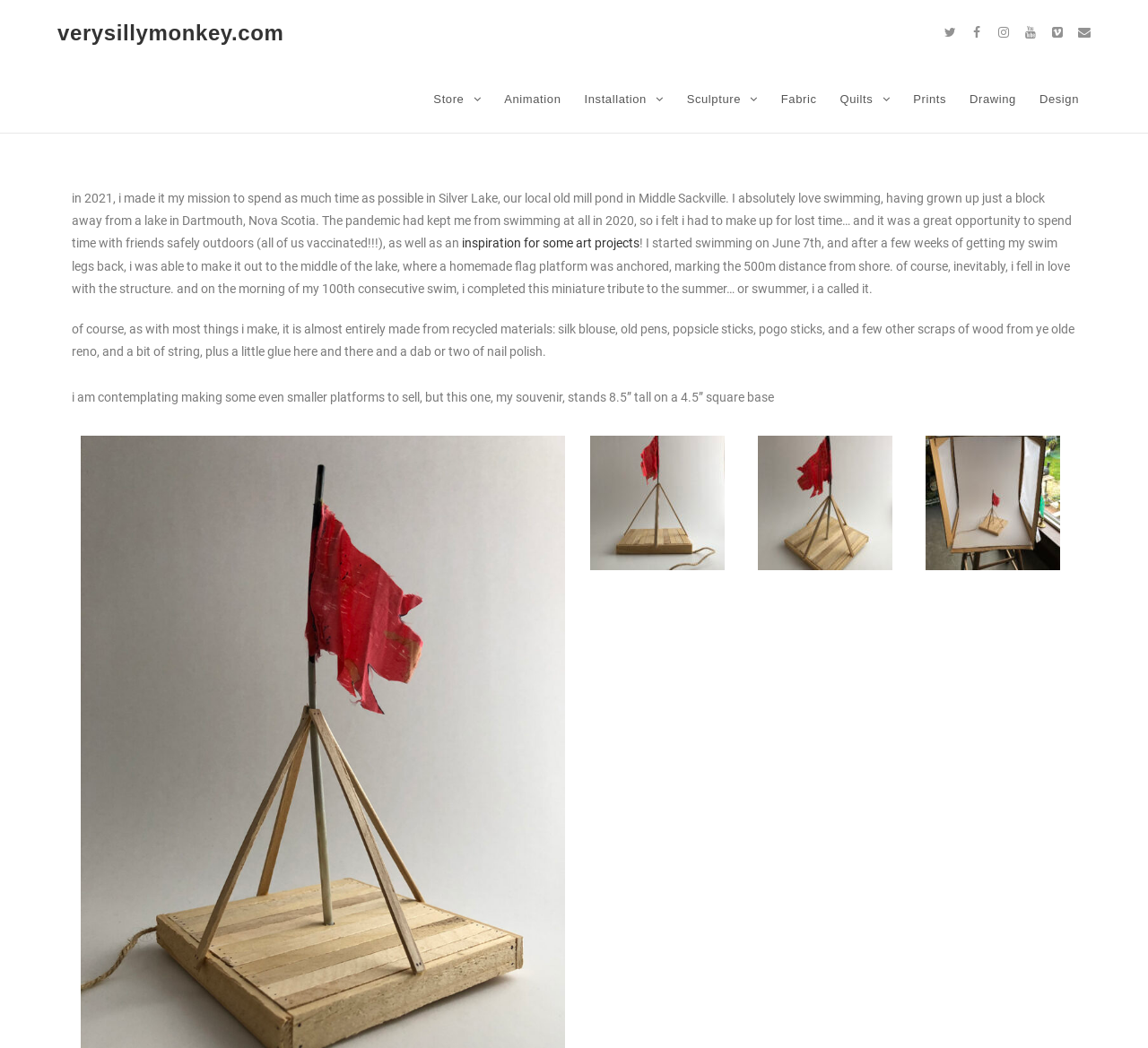Identify the bounding box coordinates of the section to be clicked to complete the task described by the following instruction: "View product details of Luxury Golden Discs Metal Wall Decor Nordic 3D Artwork". The coordinates should be four float numbers between 0 and 1, formatted as [left, top, right, bottom].

None